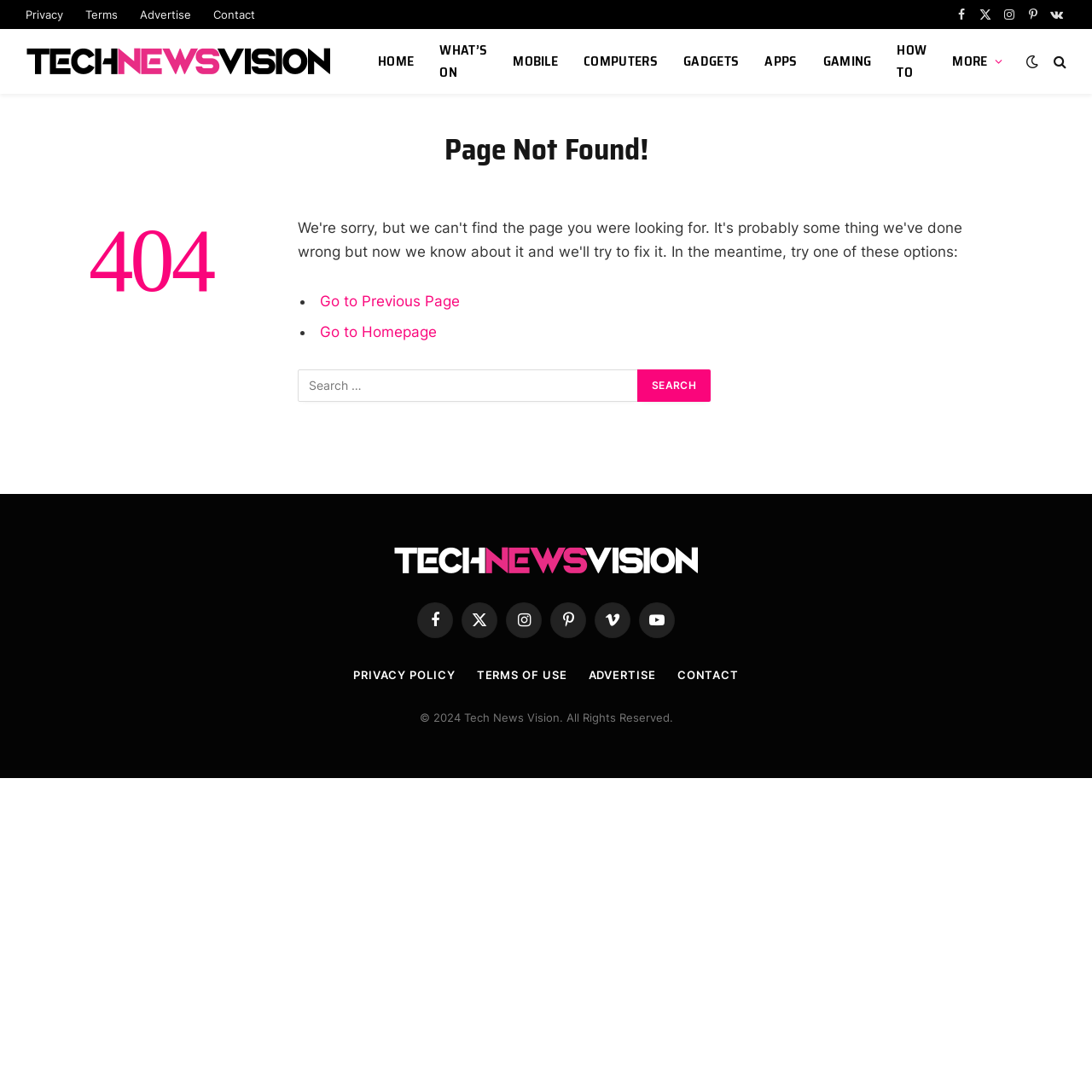Please find the bounding box coordinates of the element's region to be clicked to carry out this instruction: "Click on the Facebook link".

None